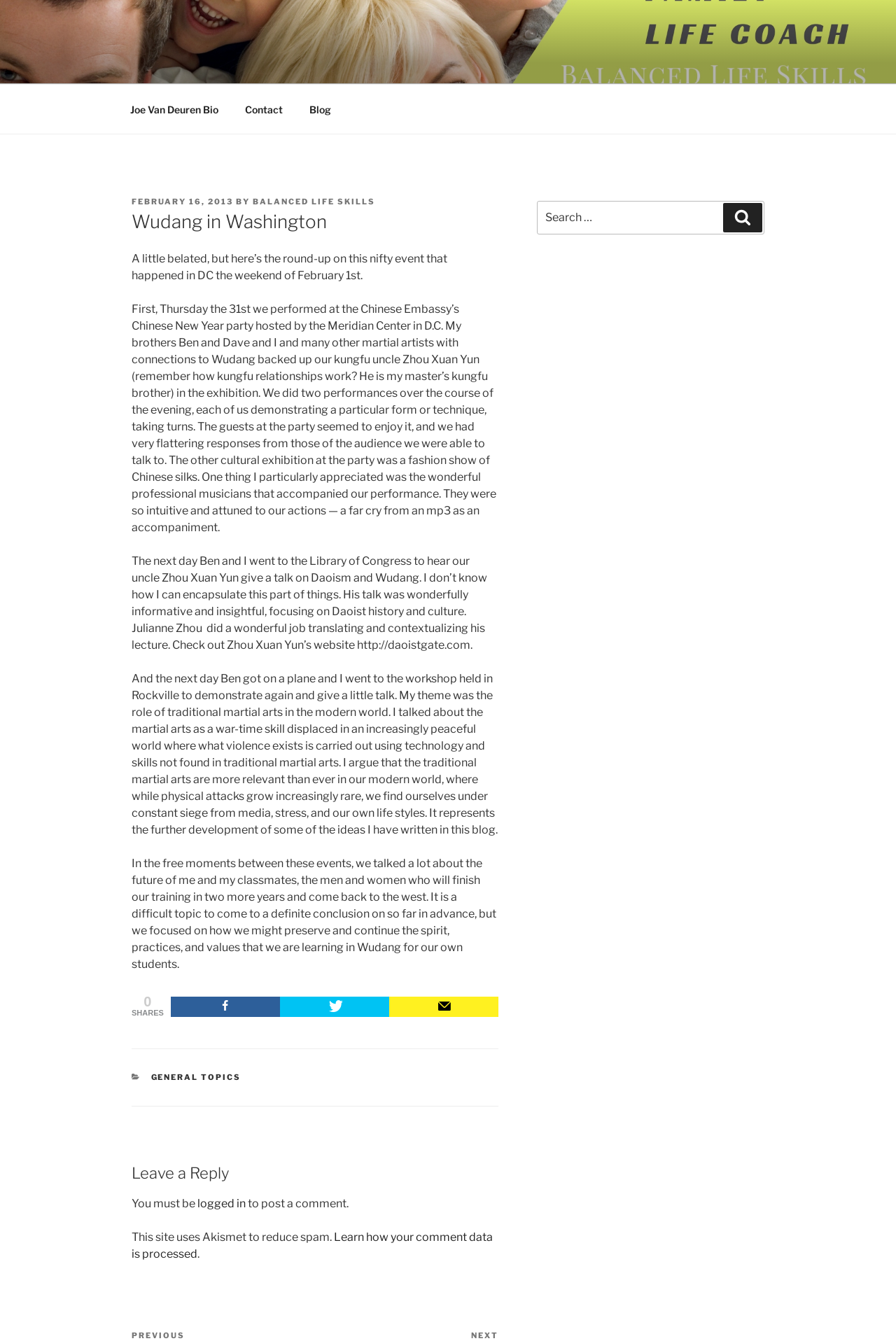Given the description "Balanced Life Skills", determine the bounding box of the corresponding UI element.

[0.282, 0.147, 0.419, 0.154]